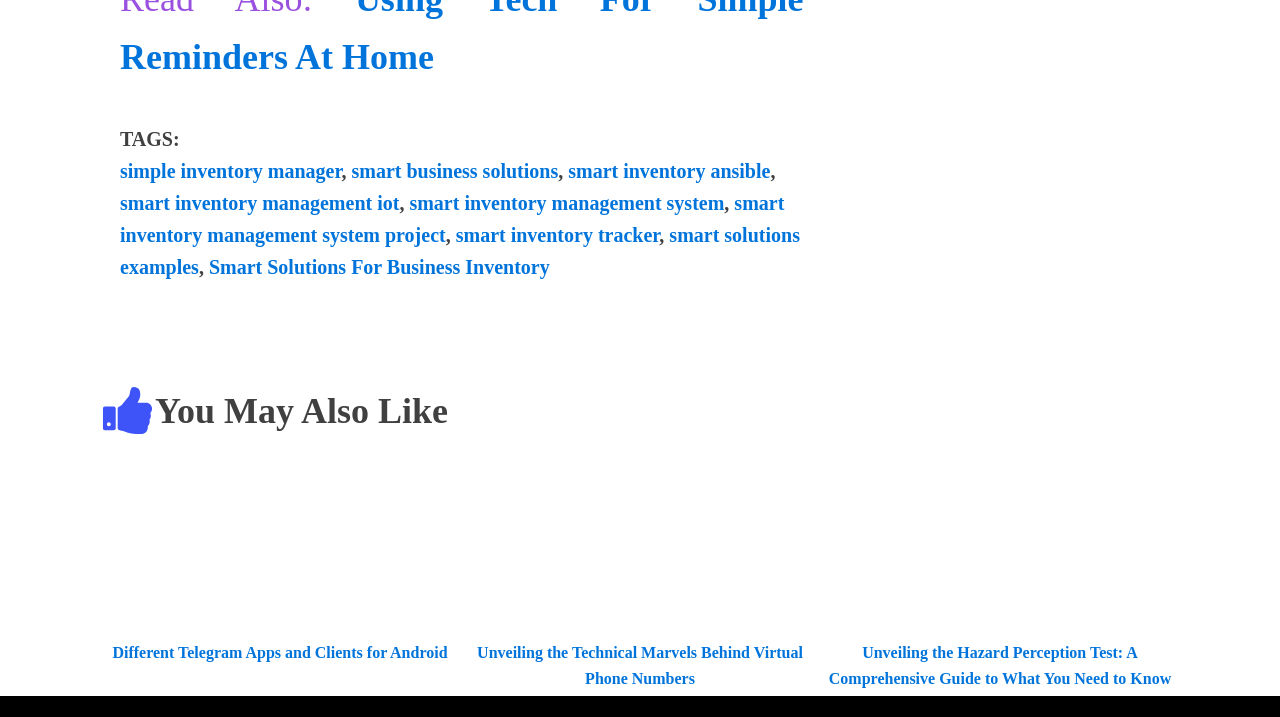Locate the bounding box coordinates of the element that needs to be clicked to carry out the instruction: "click on 'simple inventory manager'". The coordinates should be given as four float numbers ranging from 0 to 1, i.e., [left, top, right, bottom].

[0.094, 0.223, 0.267, 0.253]